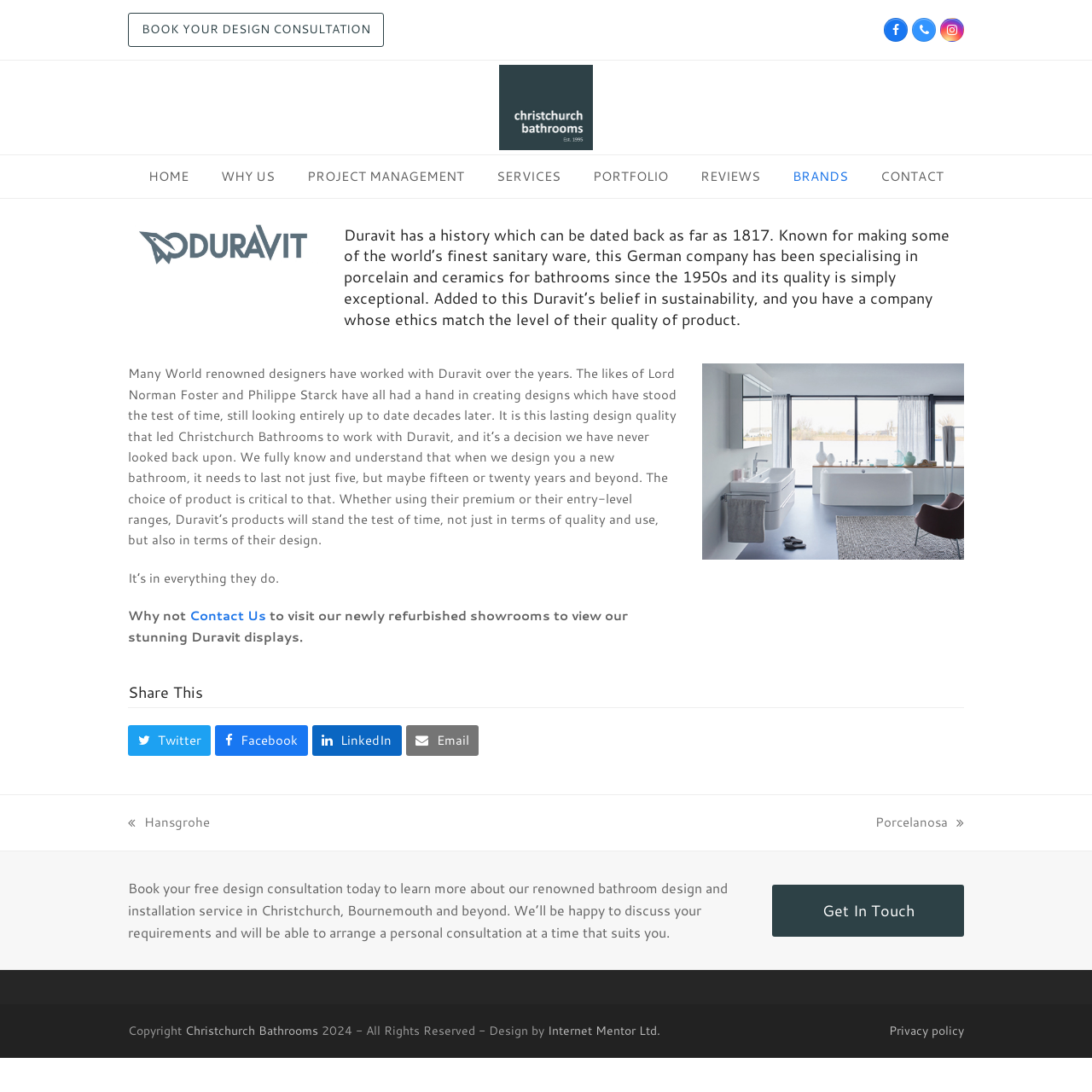What is the topic of the article on this webpage?
Identify the answer in the screenshot and reply with a single word or phrase.

Duravit bathrooms